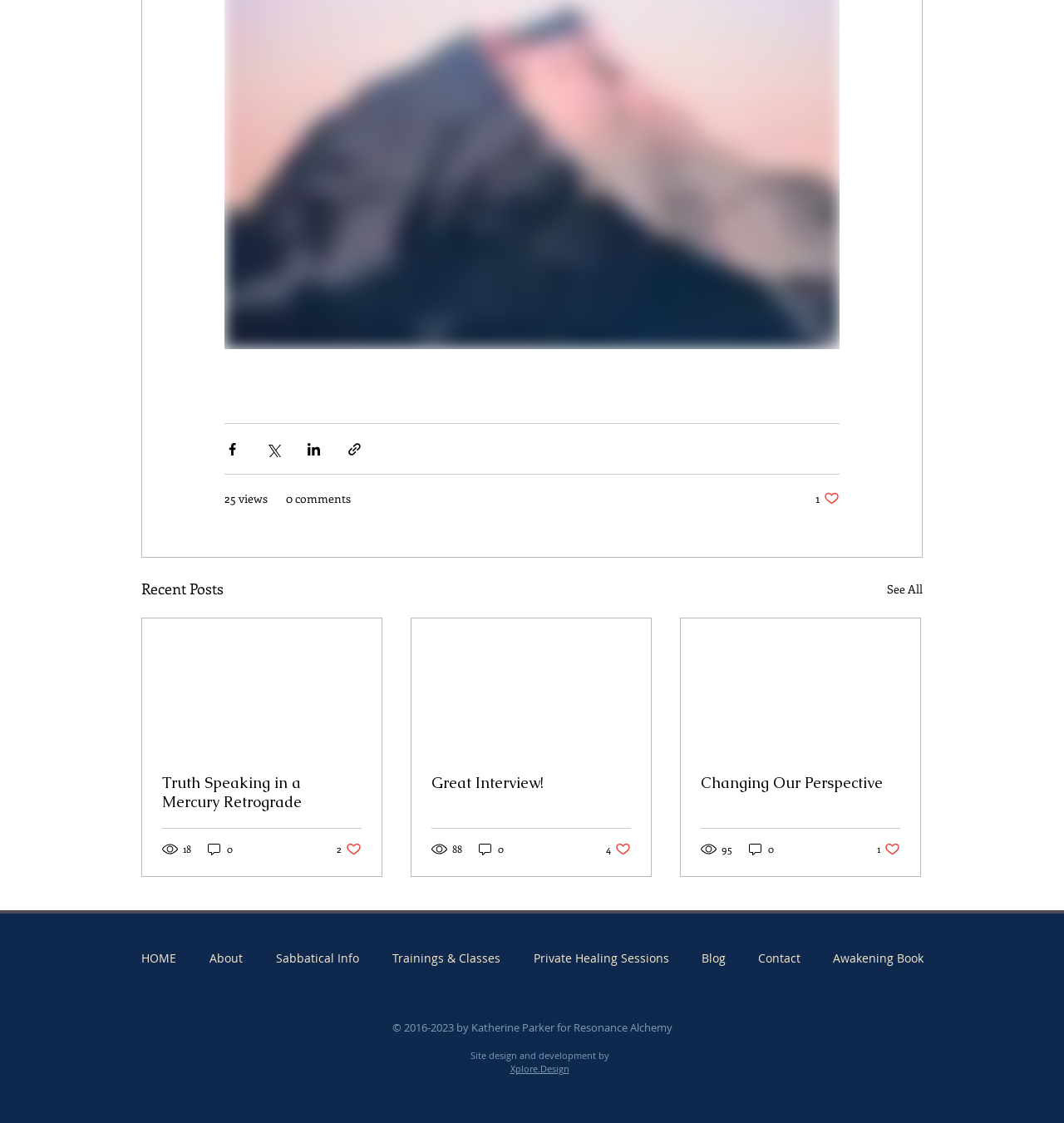How many articles are listed under 'Recent Posts'?
Relying on the image, give a concise answer in one word or a brief phrase.

3